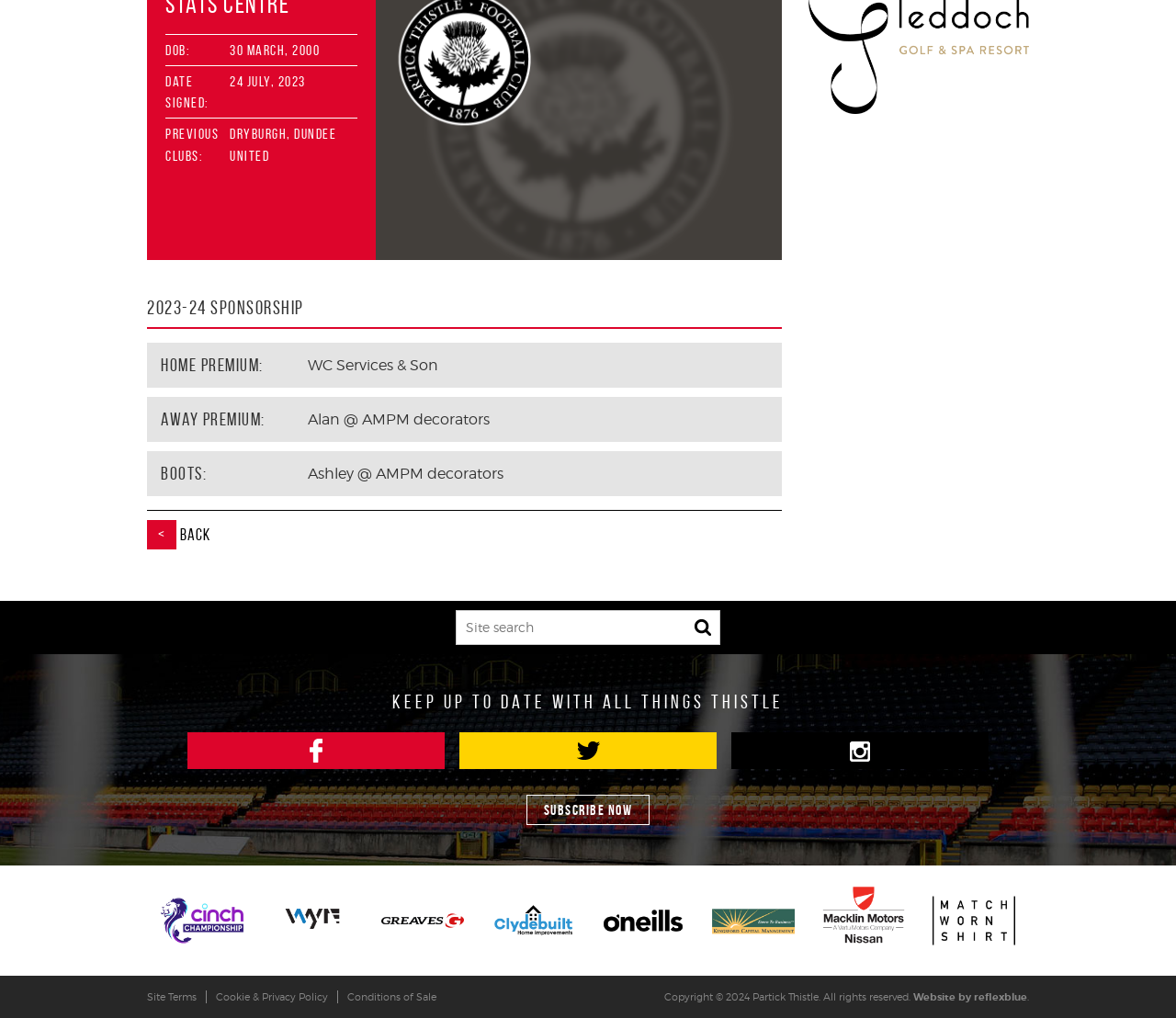What is the purpose of the textbox in the search section?
Please give a detailed and elaborate answer to the question.

The answer can be found in the textbox element with the label 'Site search' in the search section of the webpage.